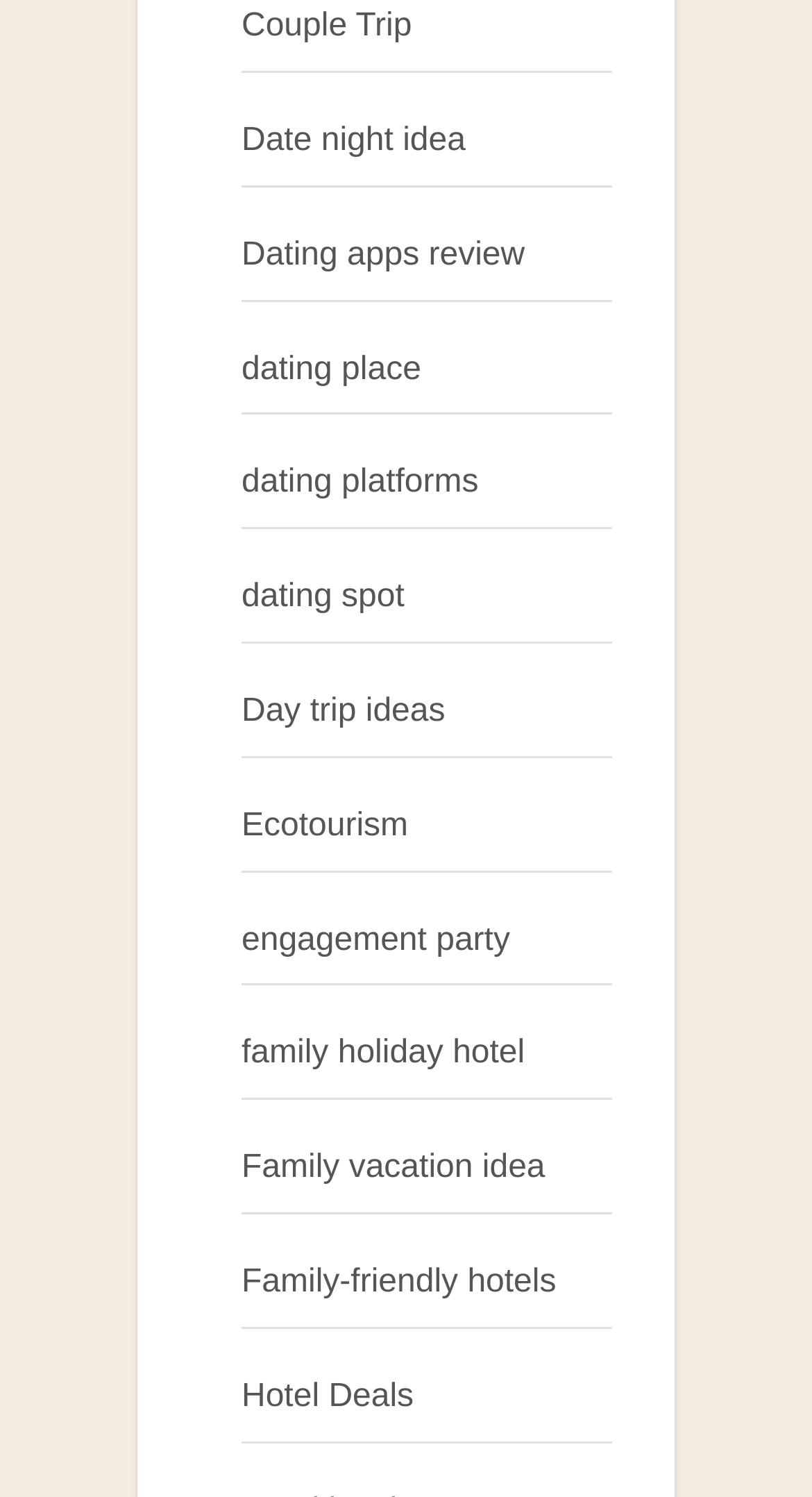What is the theme of the webpage?
Using the image as a reference, give an elaborate response to the question.

The presence of links like 'Ecotourism', 'Hotel Deals', and 'Family-friendly hotels' indicates that the webpage is focused on travel-related topics.